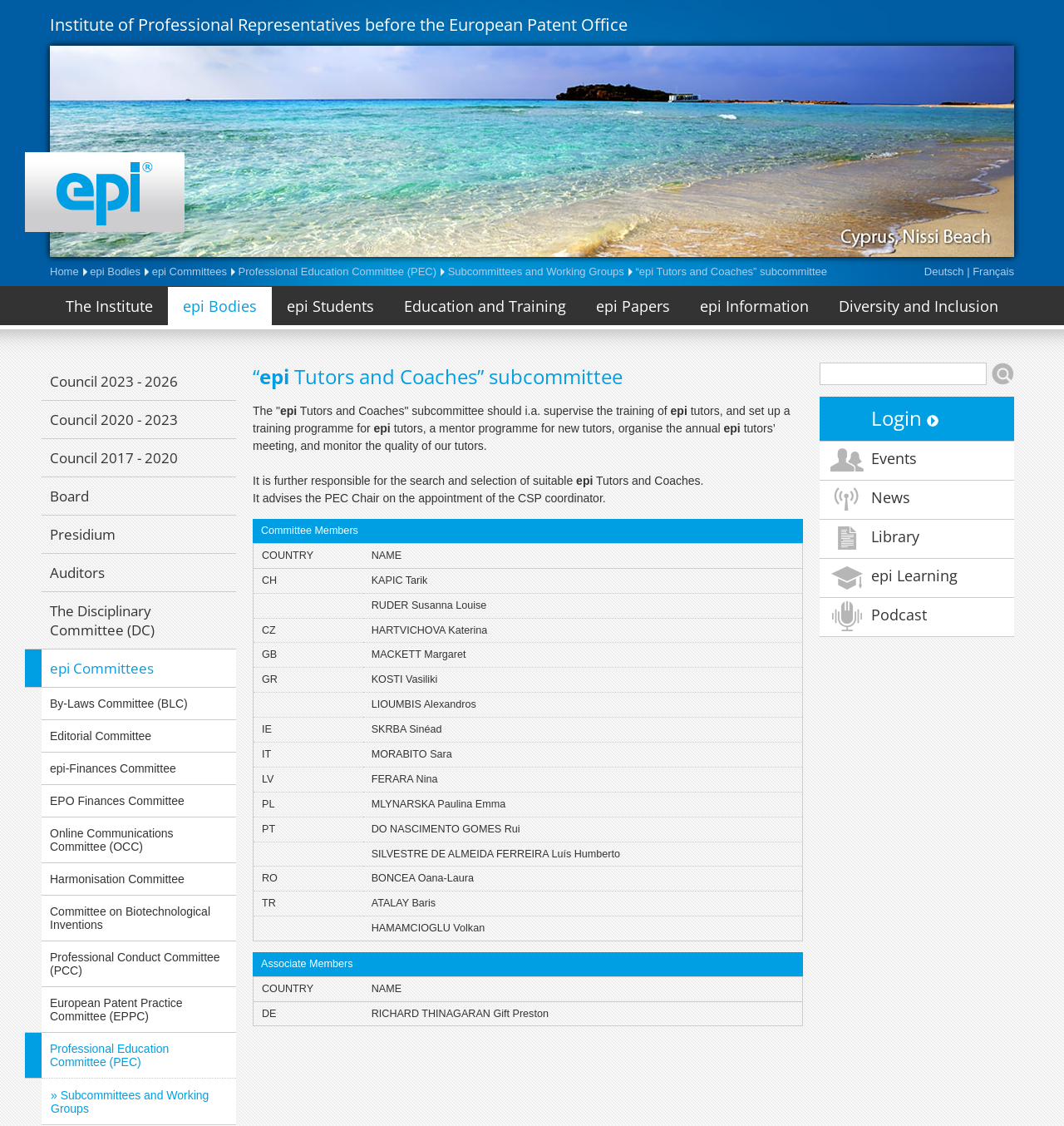Provide the bounding box coordinates for the area that should be clicked to complete the instruction: "Click on the 'Home' link".

[0.047, 0.236, 0.074, 0.247]